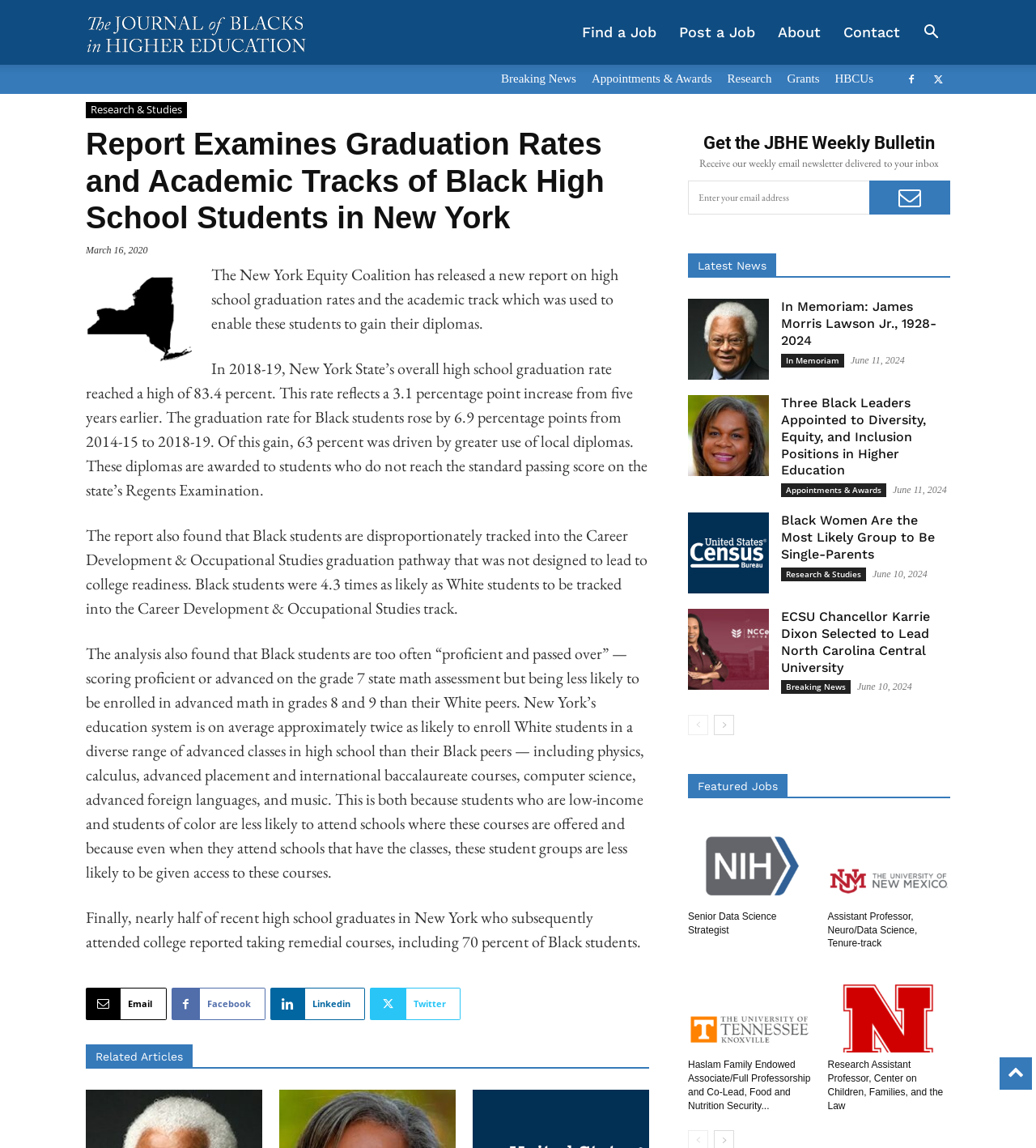Please answer the following query using a single word or phrase: 
What is the topic of the report?

Graduation rates and academic tracks of Black high school students in New York